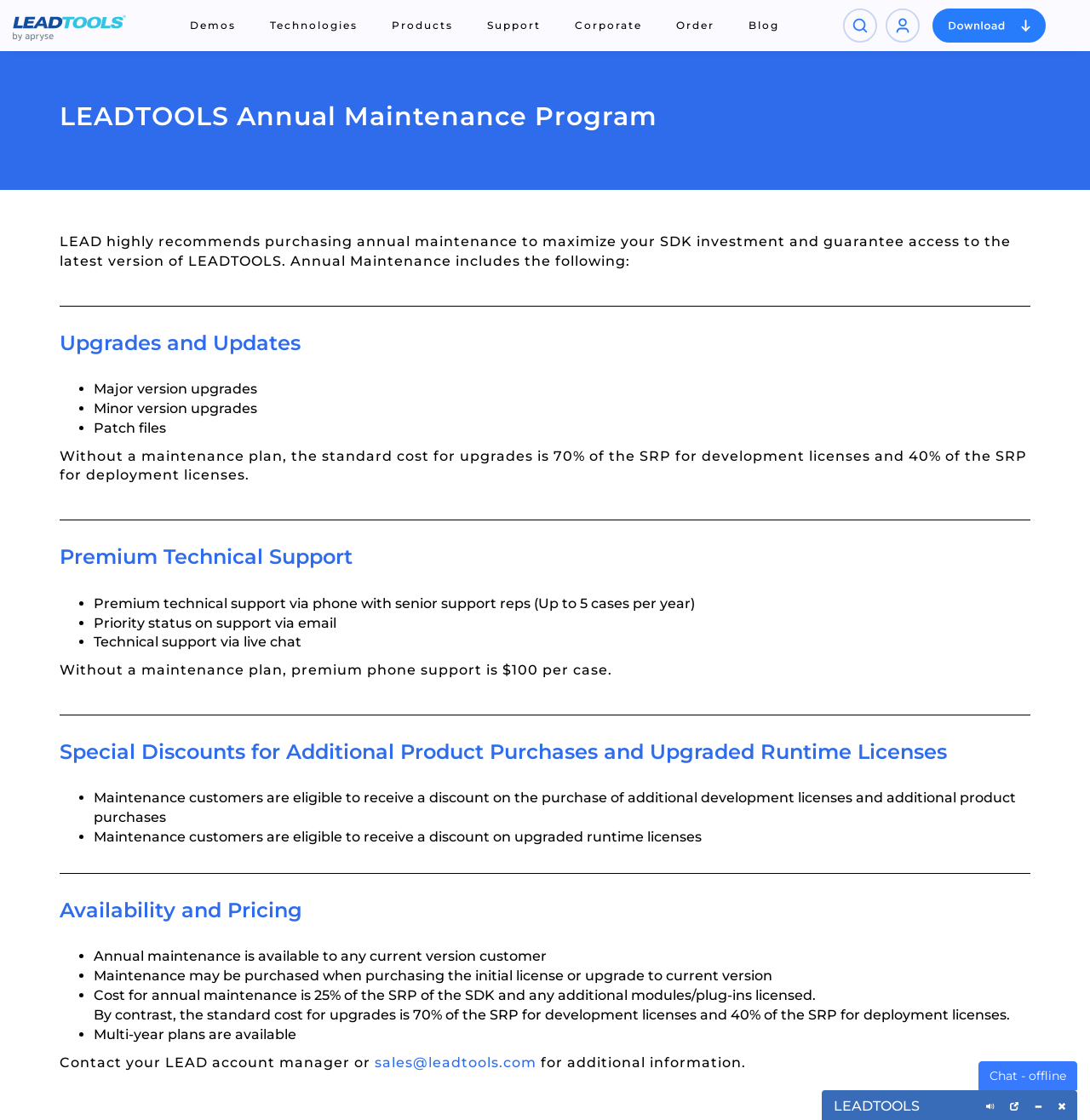Respond to the following query with just one word or a short phrase: 
What is the standard cost for upgrades without a maintenance plan?

70% of the SRP for development licenses